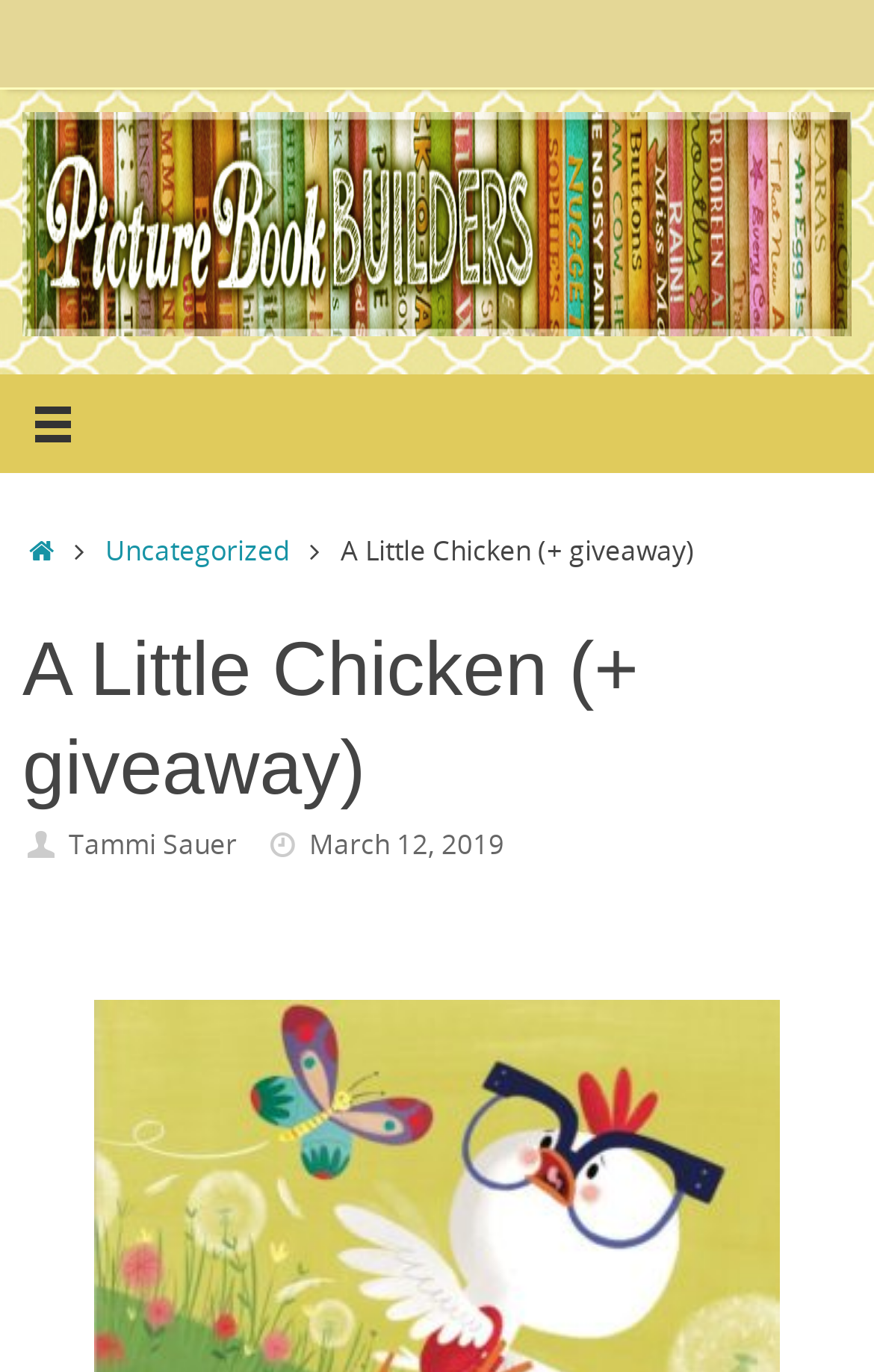Refer to the image and offer a detailed explanation in response to the question: What is the category of this article?

I found the category by looking at the links at the top of the page and finding the one that says 'Uncategorized'.